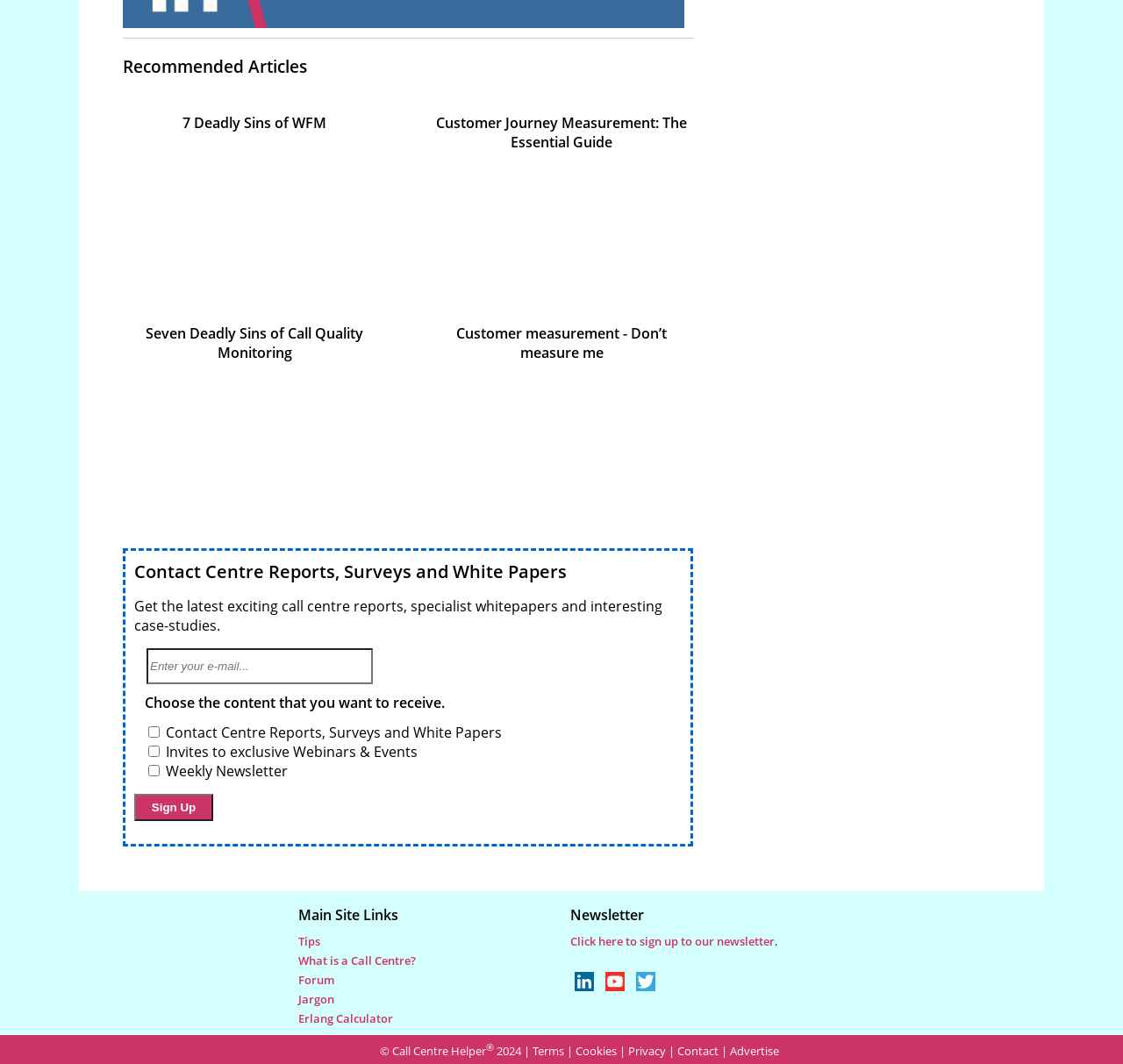Provide a short answer using a single word or phrase for the following question: 
How many checkboxes are there in the 'Choose the content that you want to receive' section?

3